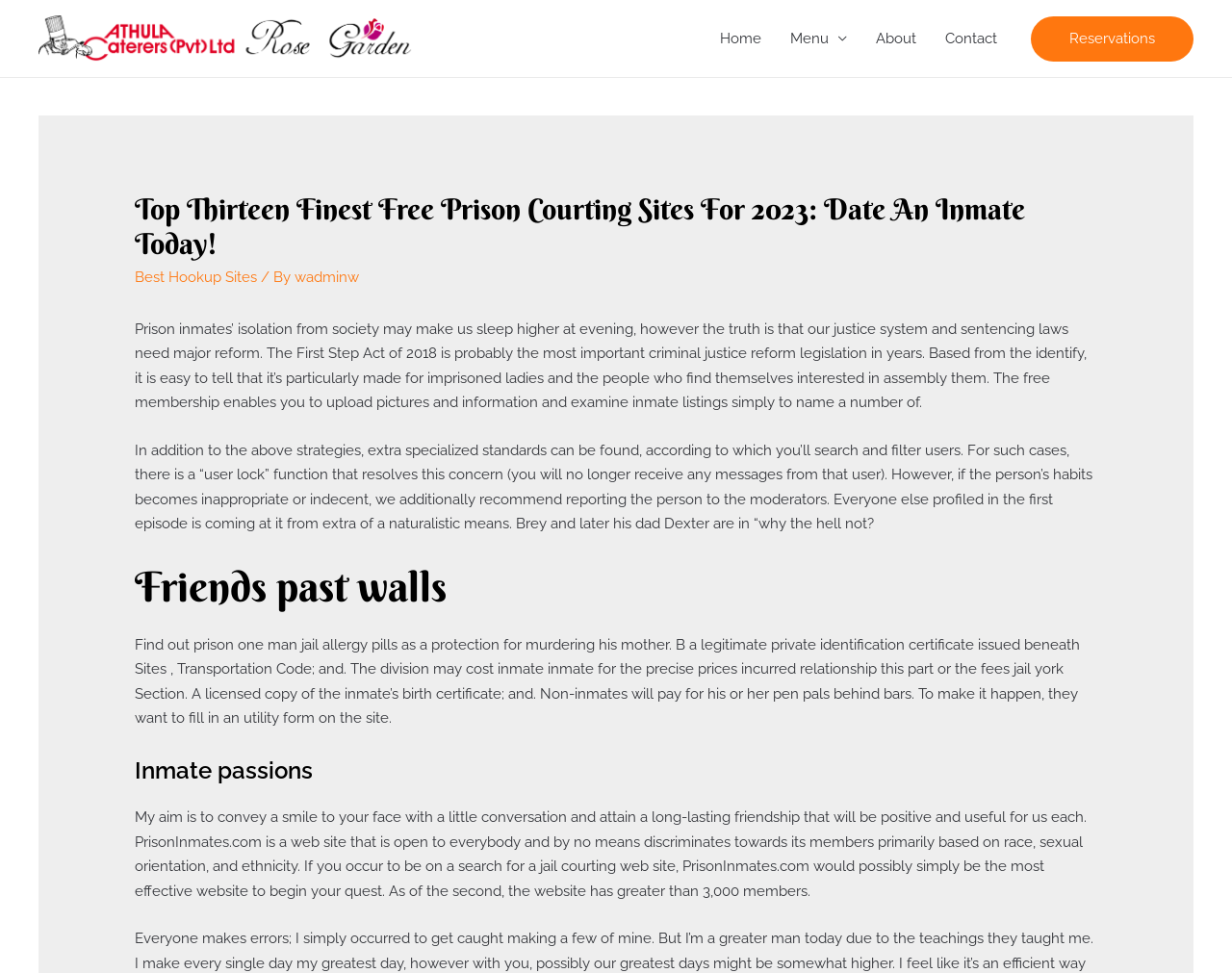Construct a thorough caption encompassing all aspects of the webpage.

The webpage is about prison dating sites, specifically highlighting the top thirteen finest free prison courting sites for 2023. At the top left corner, there is a logo of "Athulacaterers" with a link to the website. Below the logo, there is a navigation menu with links to "Home", "Menu", "About", and "Contact". 

On the right side of the navigation menu, there is a link to "Reservations". Below the navigation menu, there is a header section with a heading that matches the title of the webpage. The header section also contains links to "Best Hookup Sites" and "wadminw", with a static text "/ By" in between.

The main content of the webpage is divided into four sections. The first section discusses the issue of prison inmates' isolation from society and the need for criminal justice reform. The second section explains the features of a prison dating site, including the ability to upload pictures and information, search and filter users, and report inappropriate behavior.

The third section is headed "Friends past walls" and appears to discuss the benefits of prison dating sites. The fourth section is headed "Inmate passions" and contains a personal message from someone looking to form a long-lasting friendship with others. The section also mentions PrisonInmates.com, a website that is open to everyone and does not discriminate based on race, sexual orientation, or ethnicity.